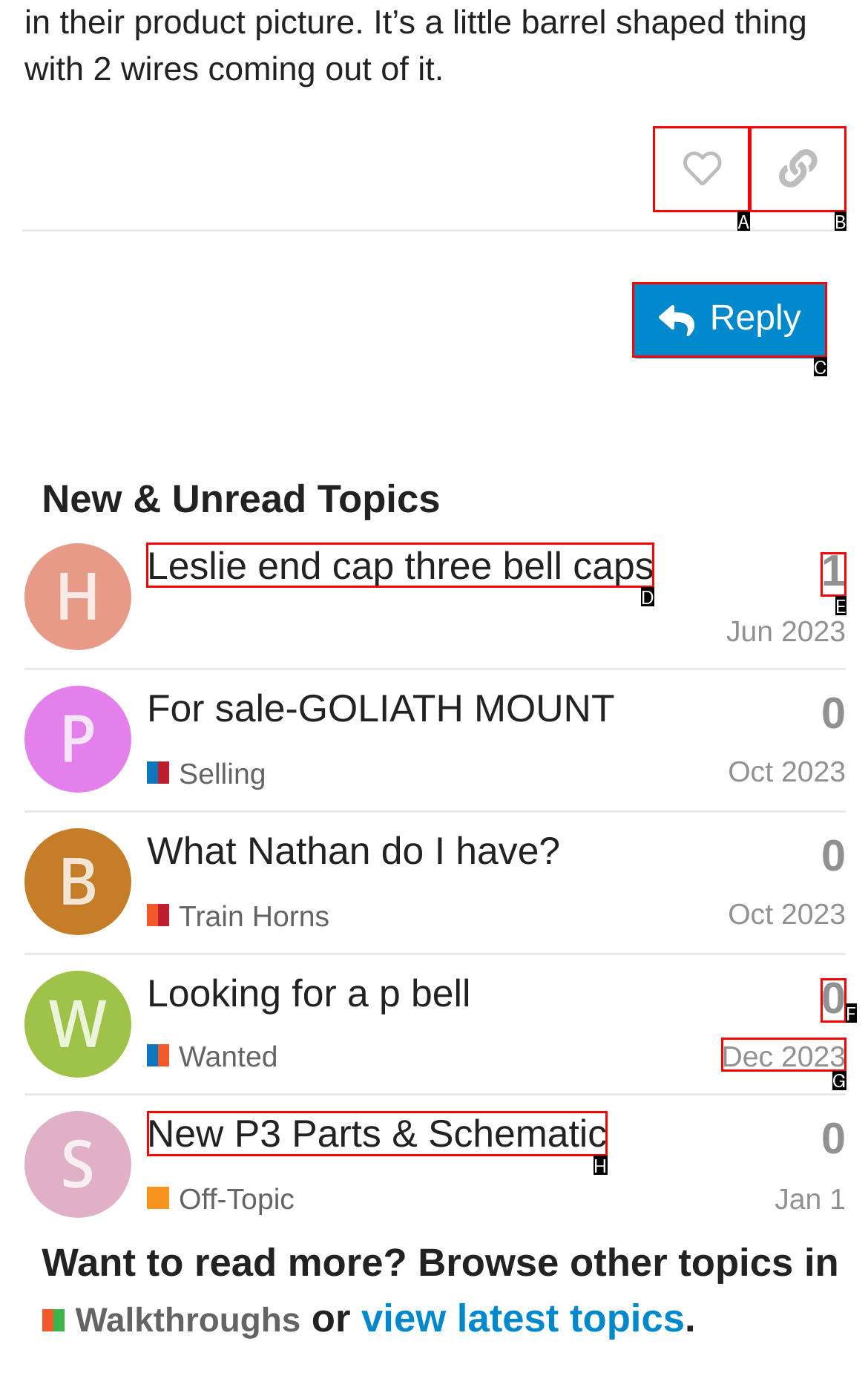Identify the correct option to click in order to accomplish the task: View the topic 'Leslie end cap three bell caps' Provide your answer with the letter of the selected choice.

D